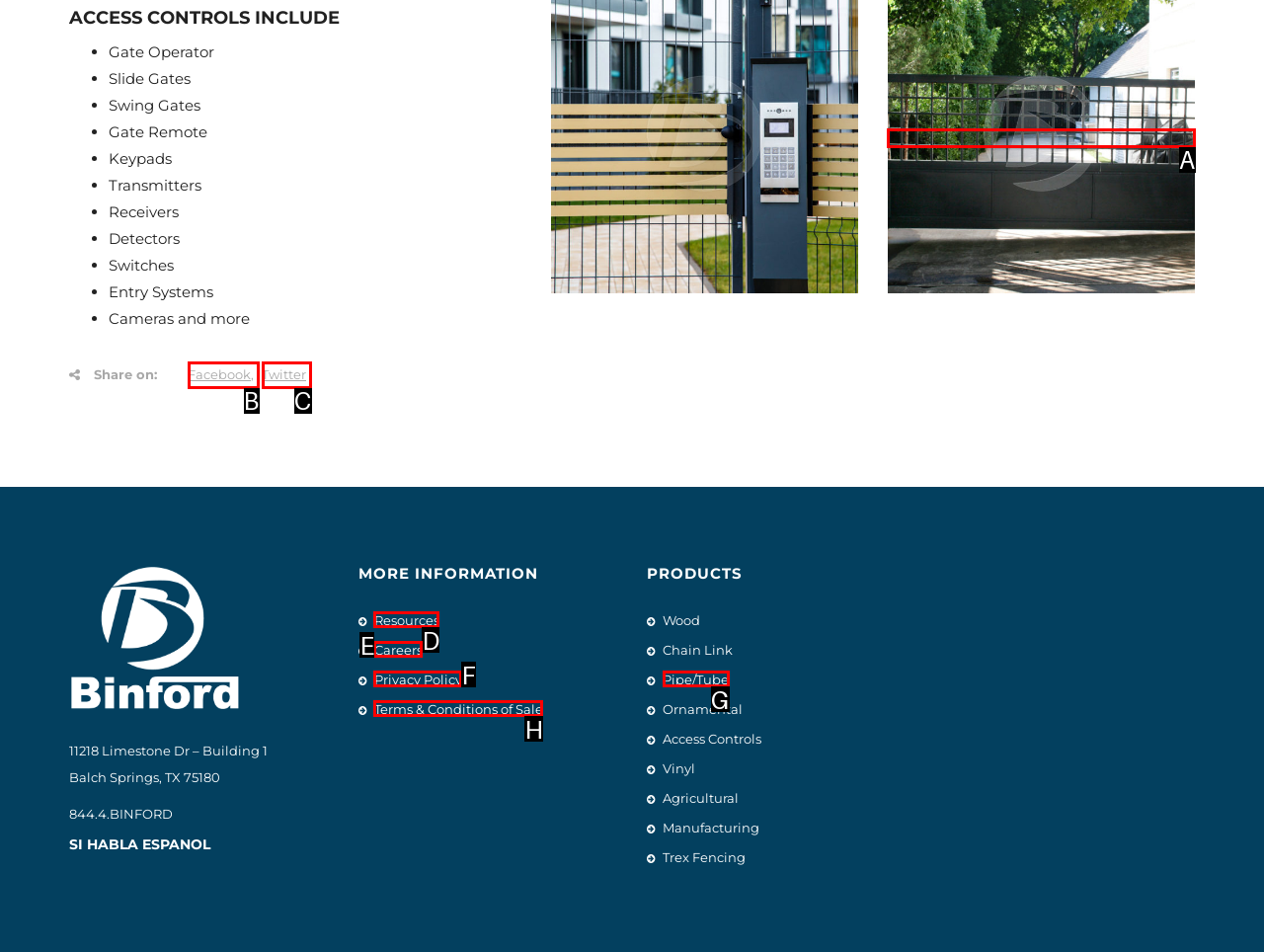With the description: Privacy Policy, find the option that corresponds most closely and answer with its letter directly.

F